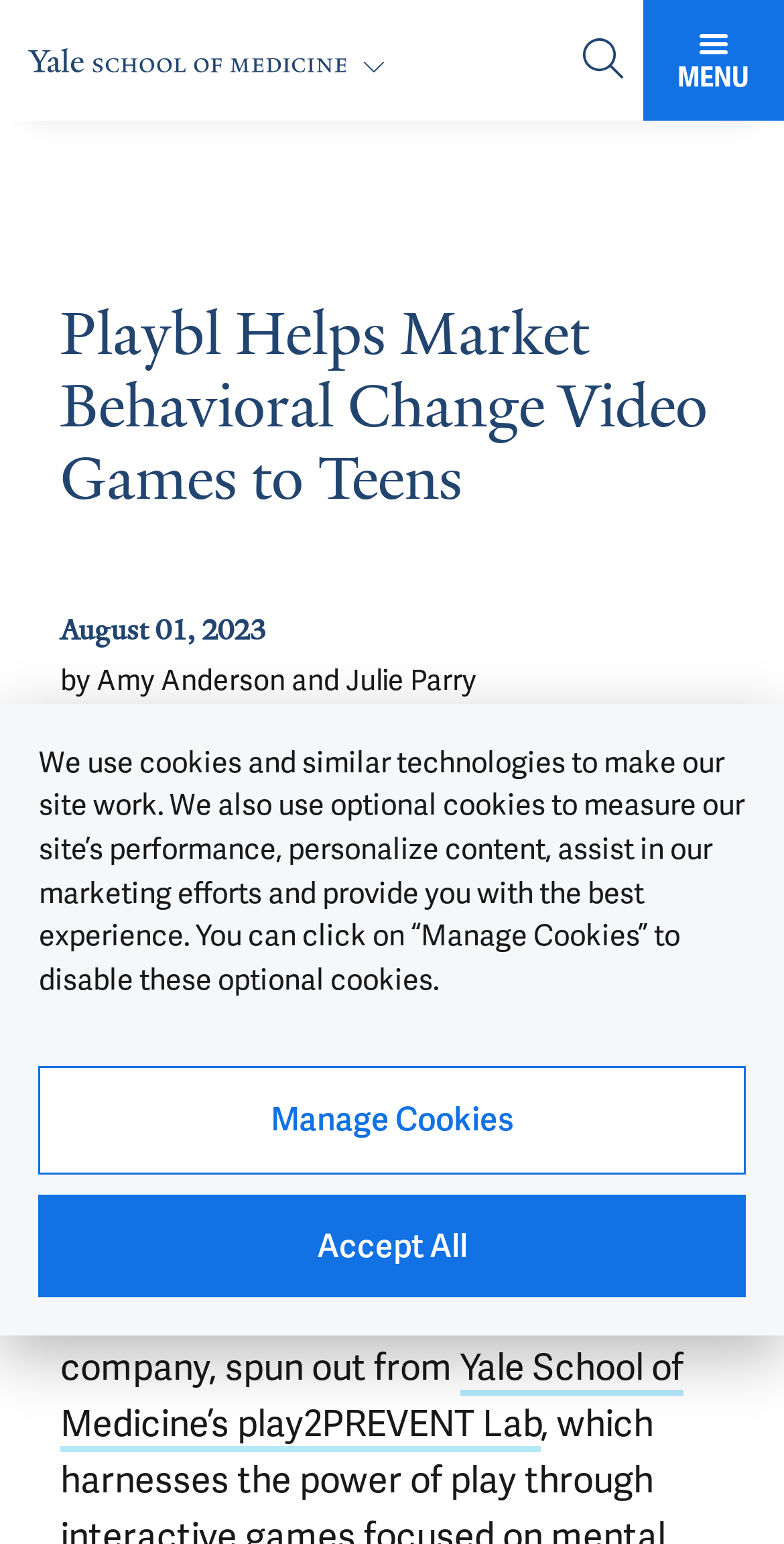What is the purpose of the 'Playbl' company?
Based on the image, answer the question with as much detail as possible.

By reading the article, I found that Playbl is a digital behavioral health company, which suggests that its purpose is related to providing digital solutions for behavioral health issues.